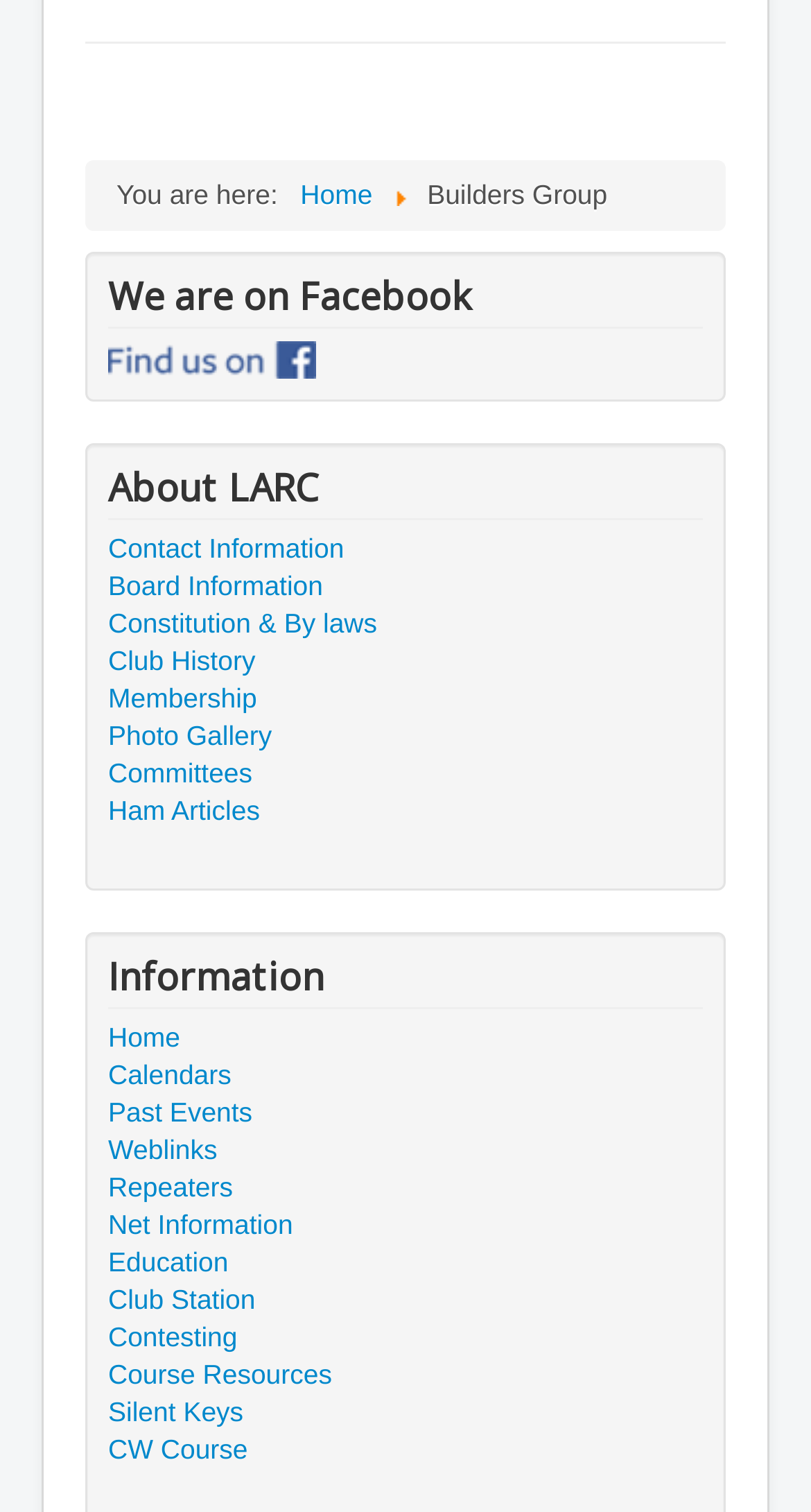Provide the bounding box coordinates of the HTML element described as: "CW Course". The bounding box coordinates should be four float numbers between 0 and 1, i.e., [left, top, right, bottom].

[0.133, 0.947, 0.867, 0.972]